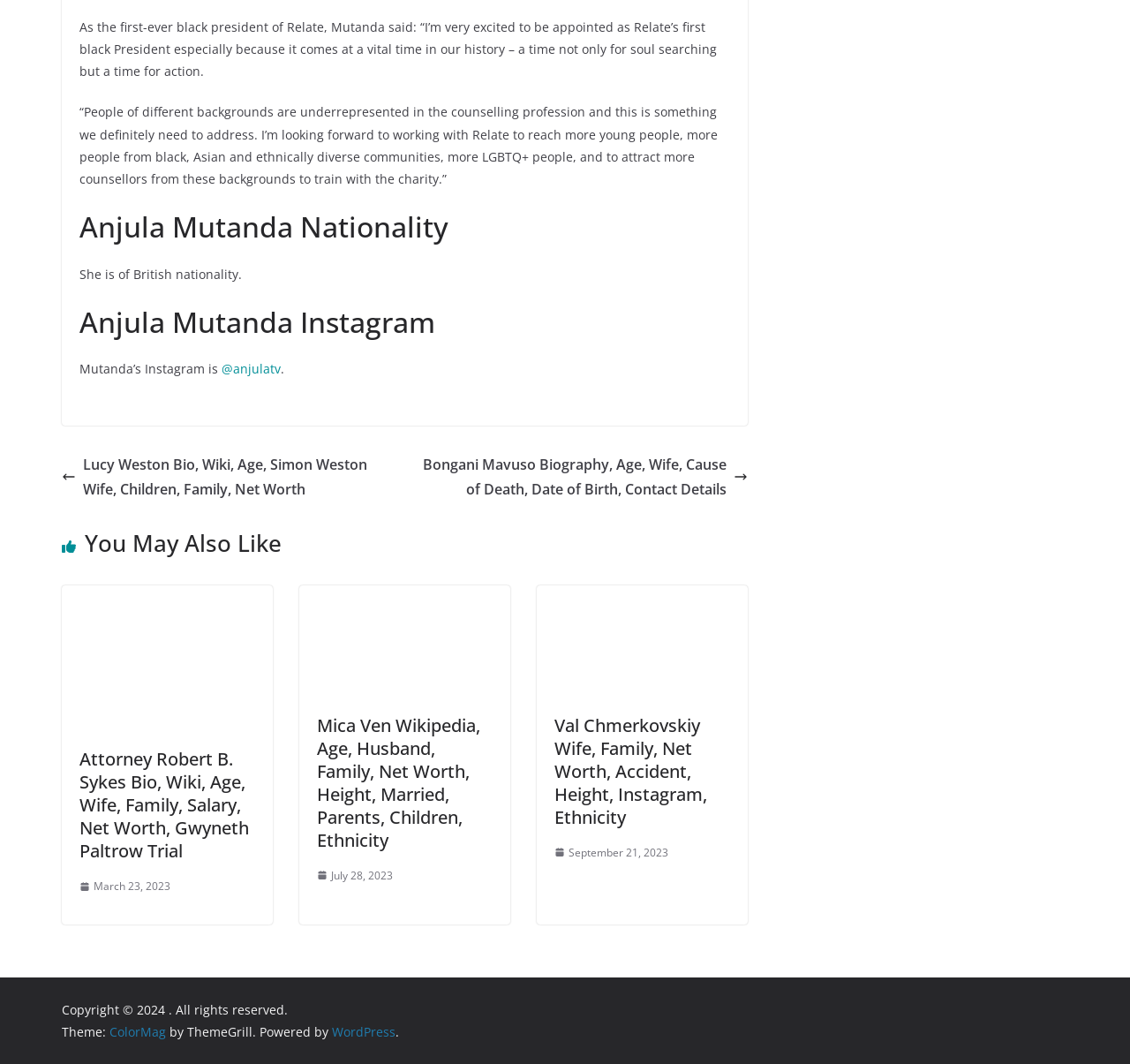What is Anjula Mutanda's nationality?
Respond to the question with a well-detailed and thorough answer.

The question can be answered by reading the StaticText element with the text 'She is of British nationality.' which is located under the heading 'Anjula Mutanda Nationality'.